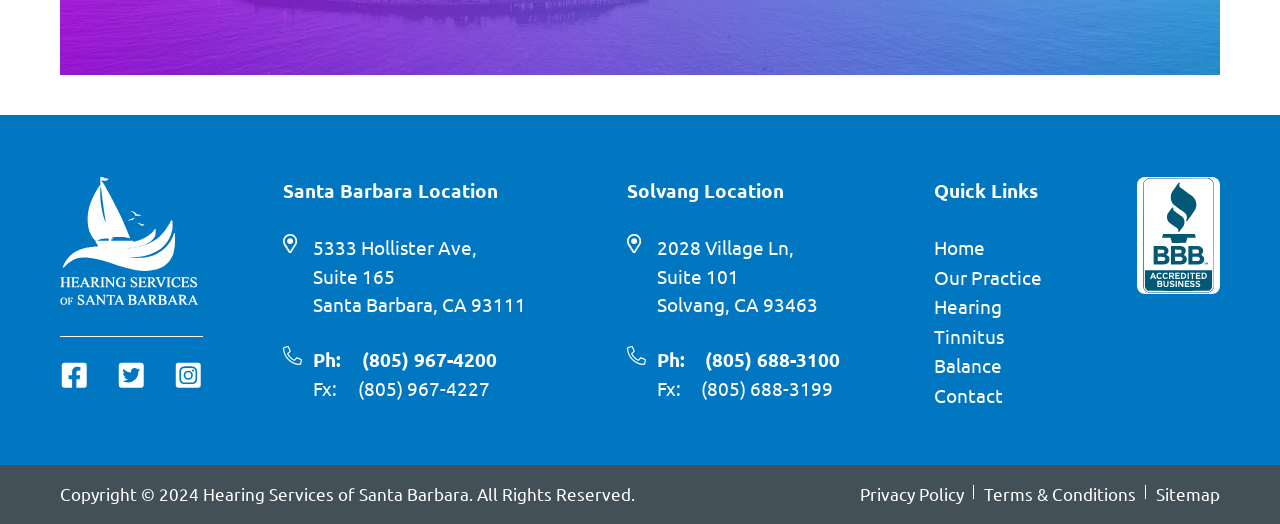Could you locate the bounding box coordinates for the section that should be clicked to accomplish this task: "Click the Facebook link".

[0.047, 0.688, 0.069, 0.743]